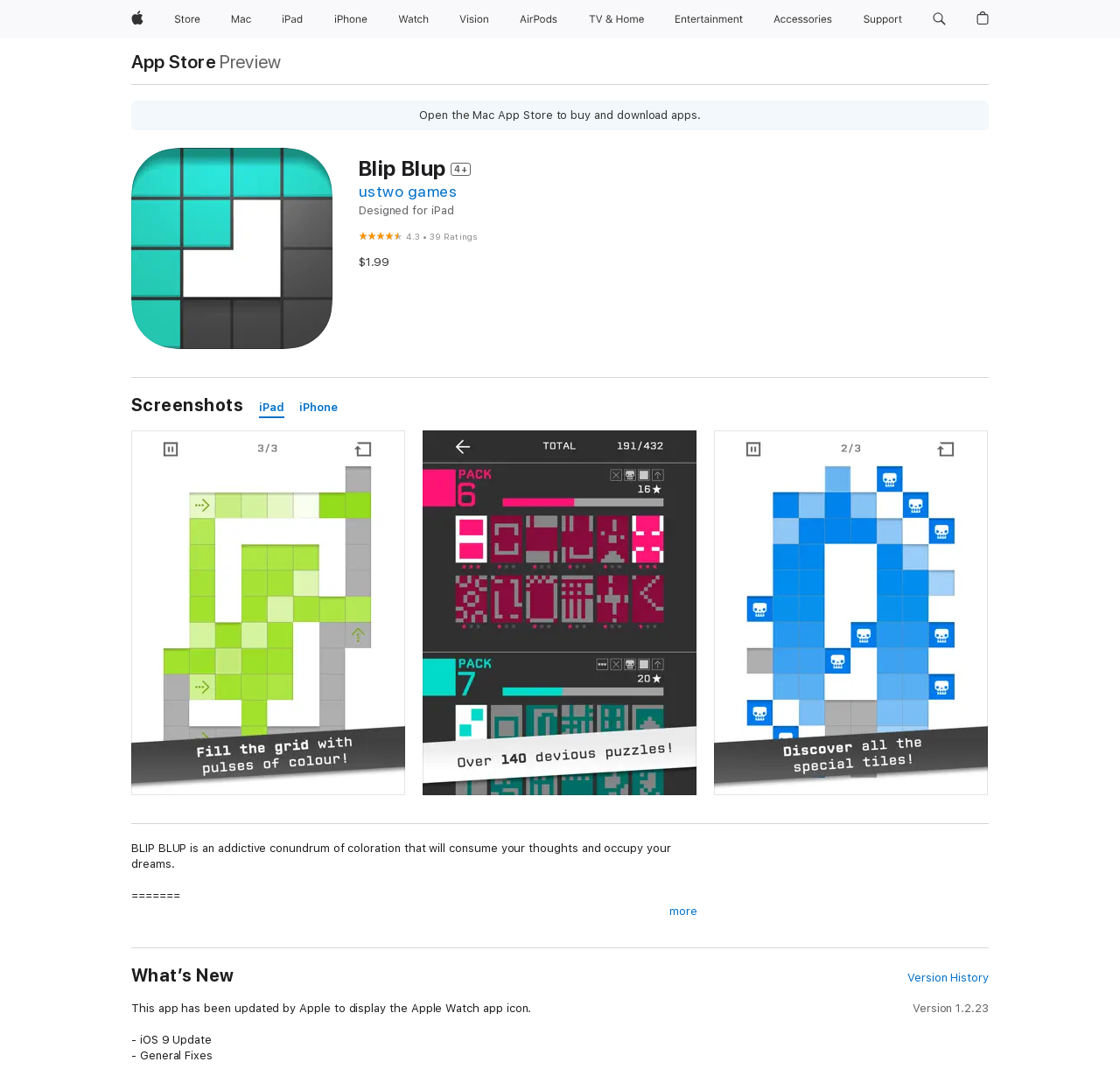Please specify the bounding box coordinates of the area that should be clicked to accomplish the following instruction: "Search apple.com". The coordinates should consist of four float numbers between 0 and 1, i.e., [left, top, right, bottom].

[0.826, 0.0, 0.851, 0.036]